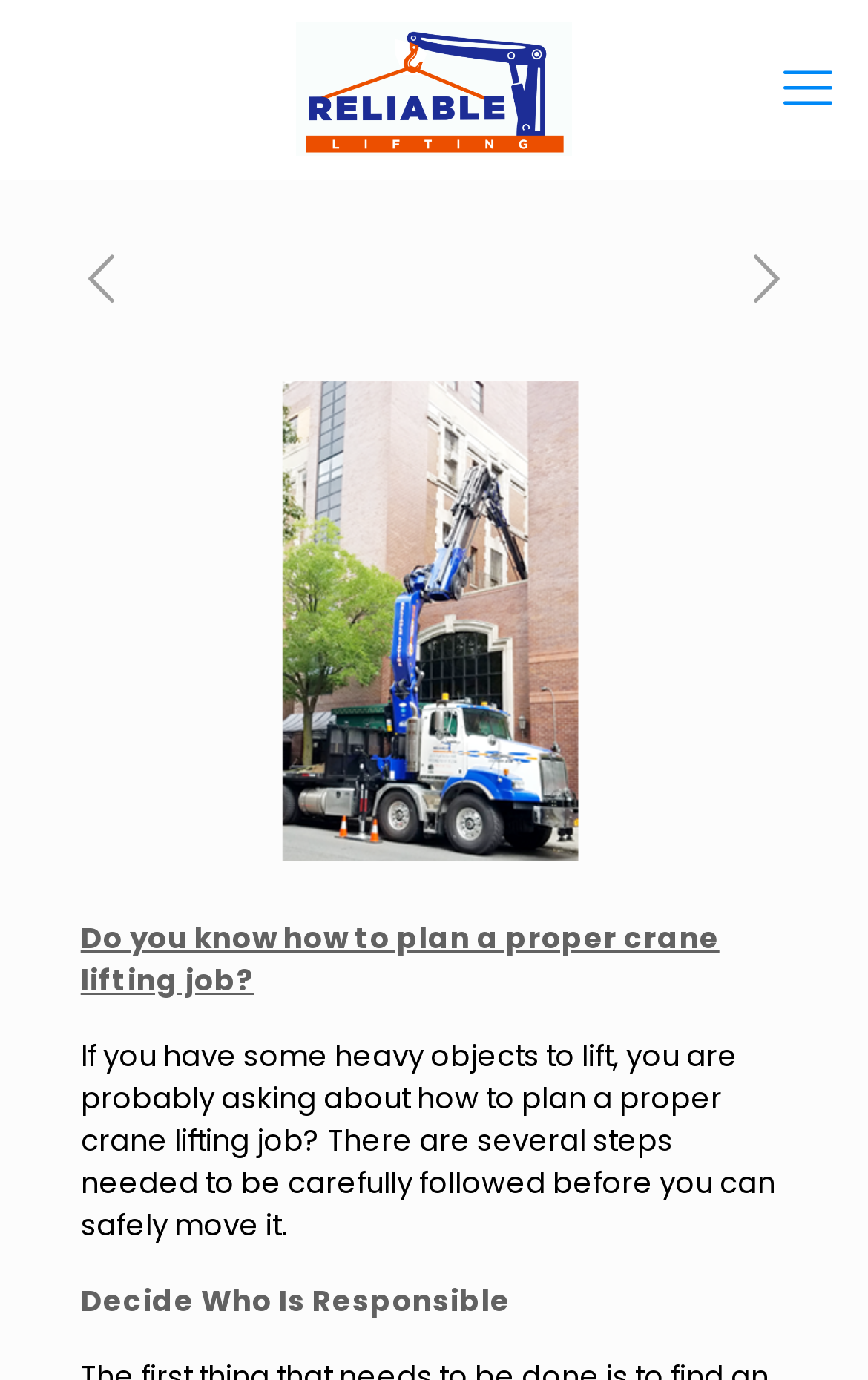Locate the bounding box for the described UI element: ".path{fill:none;stroke:#333;stroke-miterlimit:10;stroke-width:1.5px;}". Ensure the coordinates are four float numbers between 0 and 1, formatted as [left, top, right, bottom].

[0.823, 0.292, 0.89, 0.334]